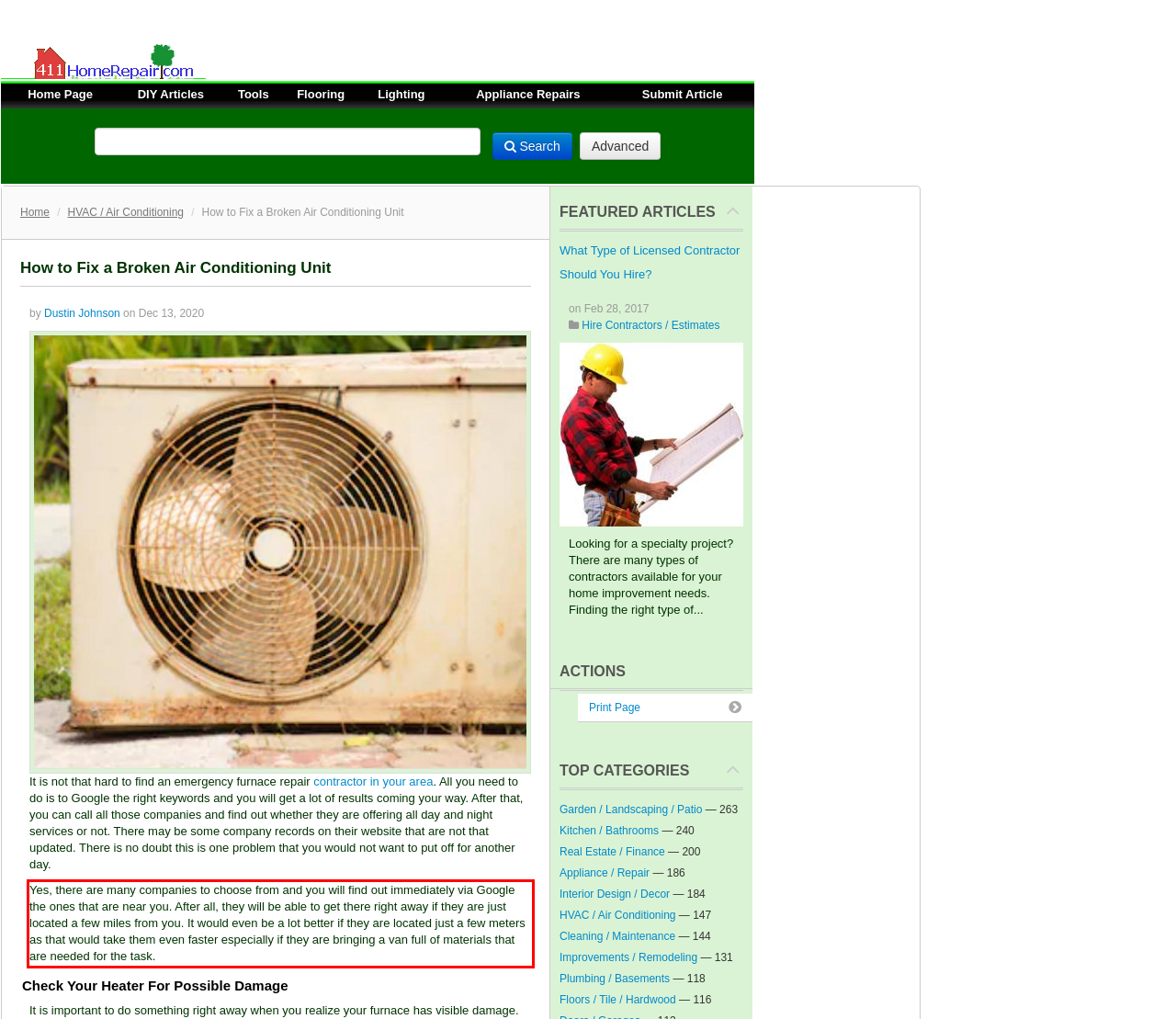You have a screenshot of a webpage with a red bounding box. Use OCR to generate the text contained within this red rectangle.

Yes, there are many companies to choose from and you will find out immediately via Google the ones that are near you. After all, they will be able to get there right away if they are just located a few miles from you. It would even be a lot better if they are located just a few meters as that would take them even faster especially if they are bringing a van full of materials that are needed for the task.